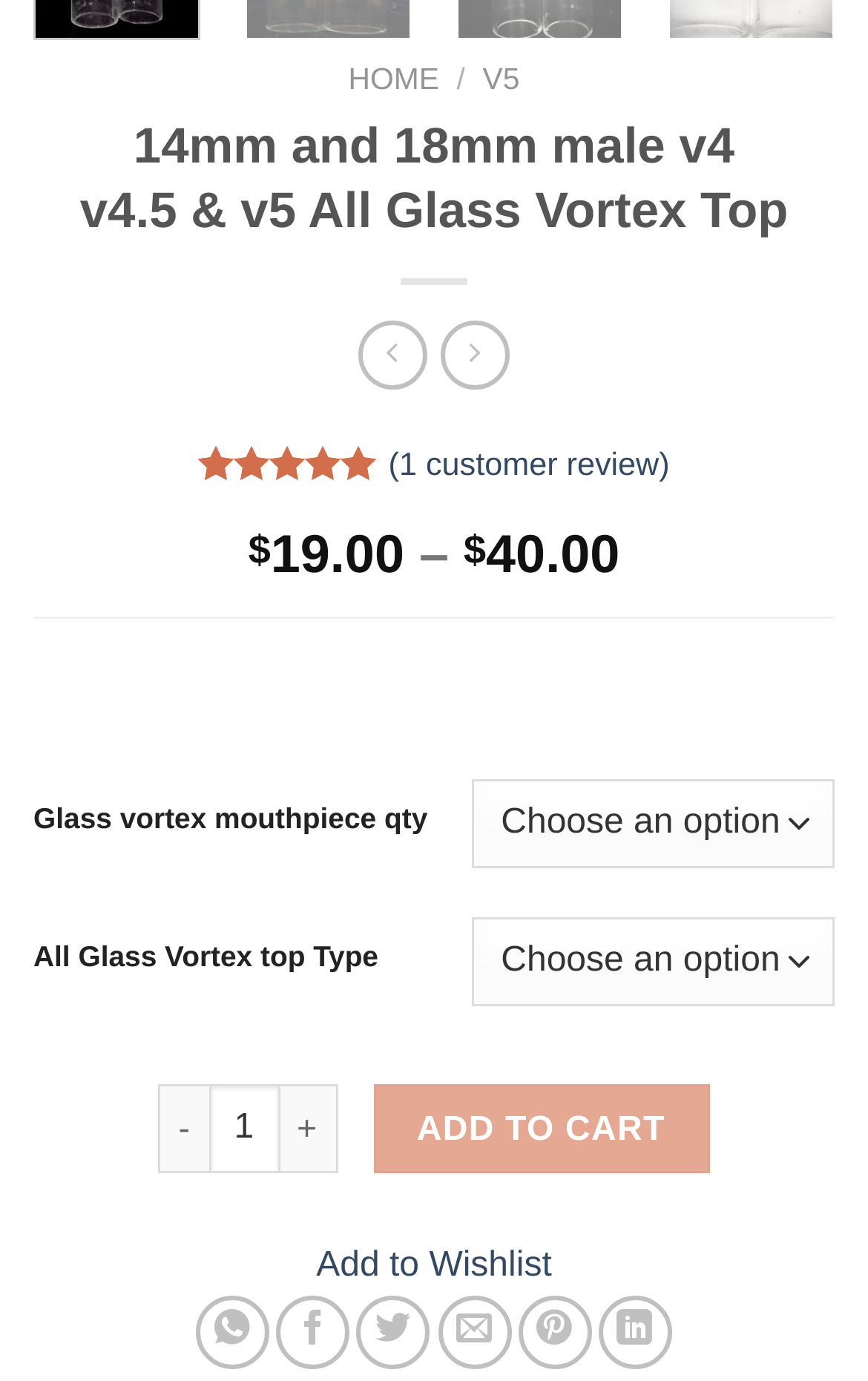What is the price range of this product? From the image, respond with a single word or brief phrase.

$19.00 - $40.00